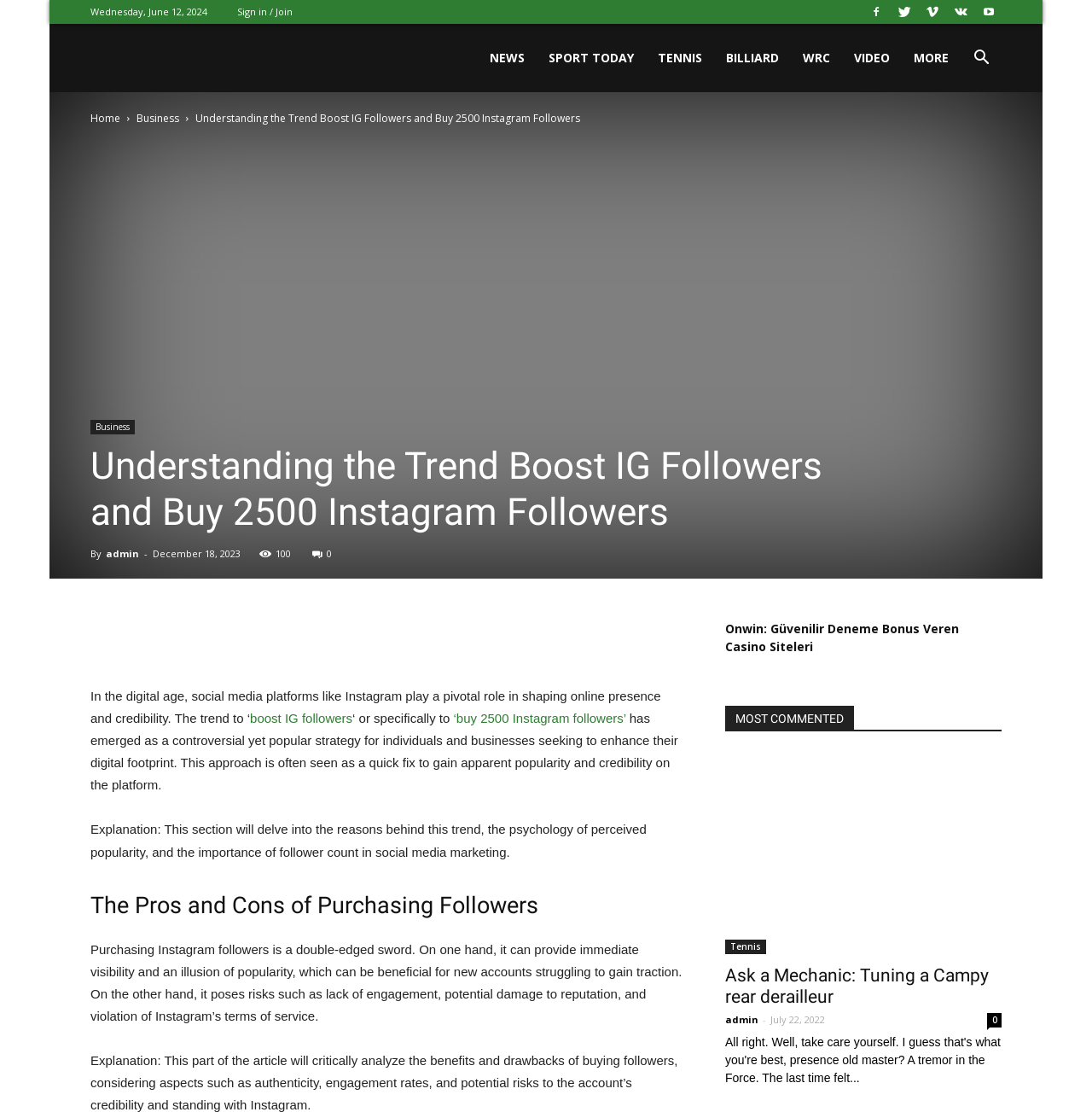Give a one-word or phrase response to the following question: What is the section title after the introduction?

The Pros and Cons of Purchasing Followers